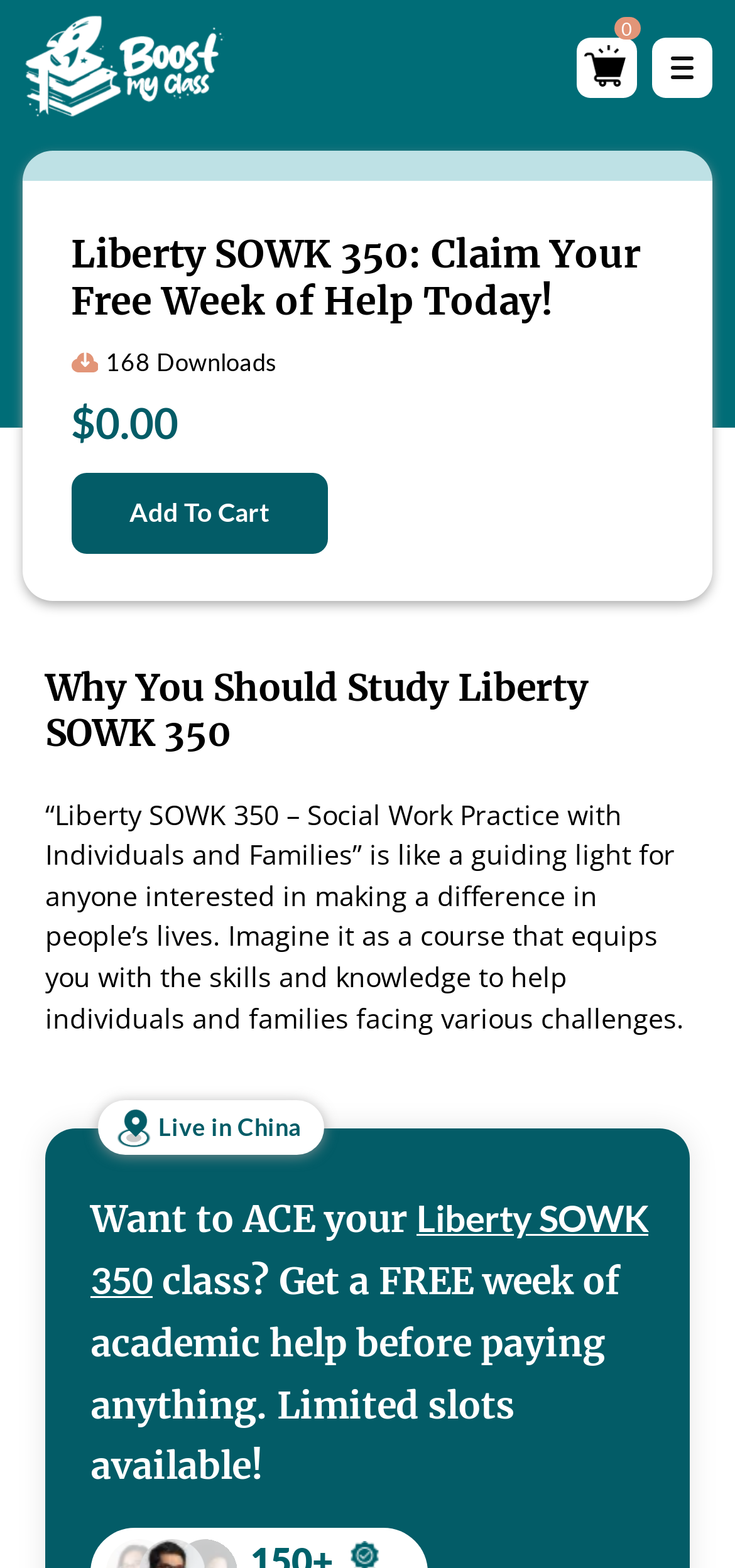From the image, can you give a detailed response to the question below:
What is the purpose of the 'Add To Cart' button?

I inferred the purpose of the 'Add To Cart' button by its location and text, which suggests that it is used to add the item to a shopping cart.